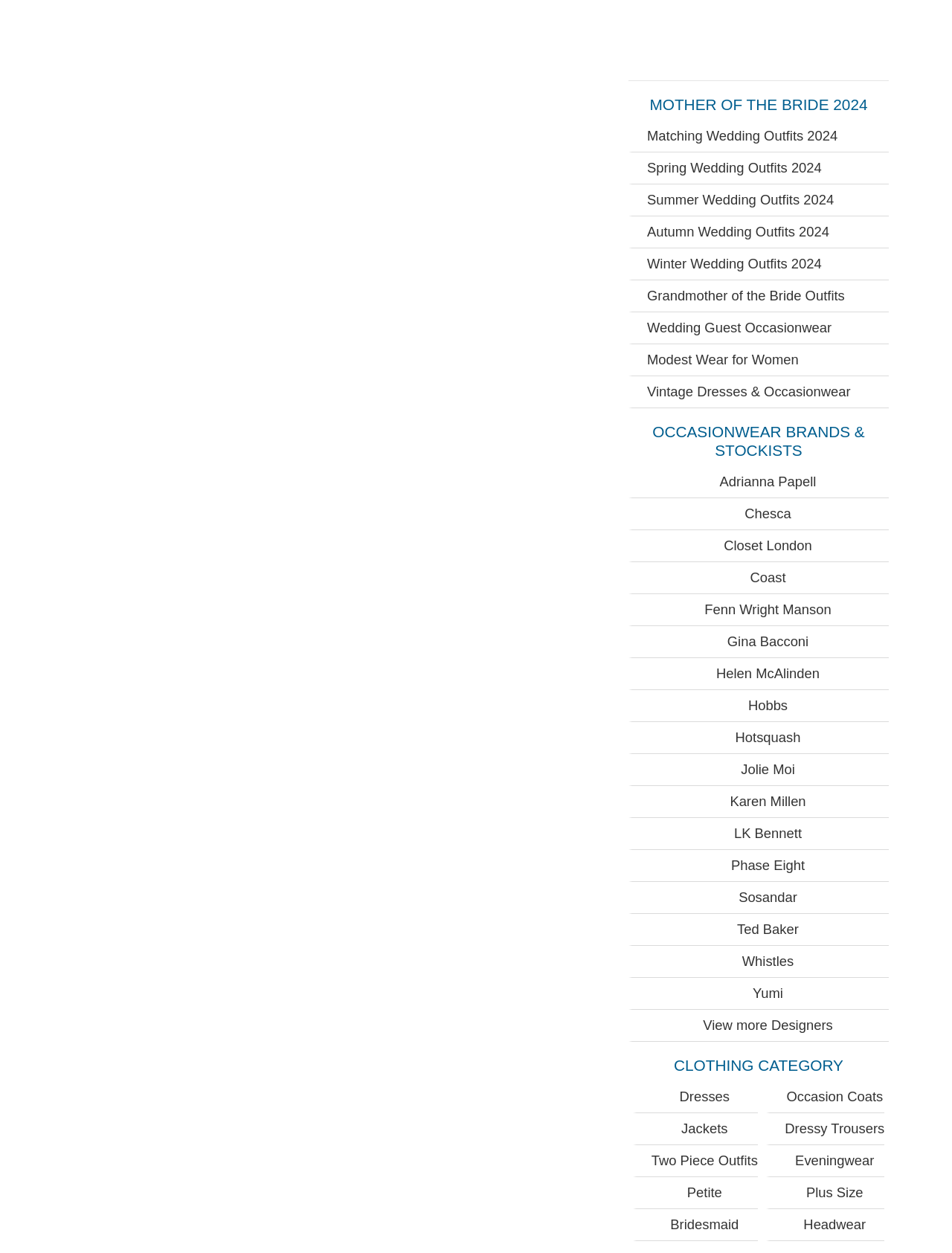What is the first link under 'CLOTHING CATEGORY'?
Look at the image and respond with a single word or a short phrase.

Dresses